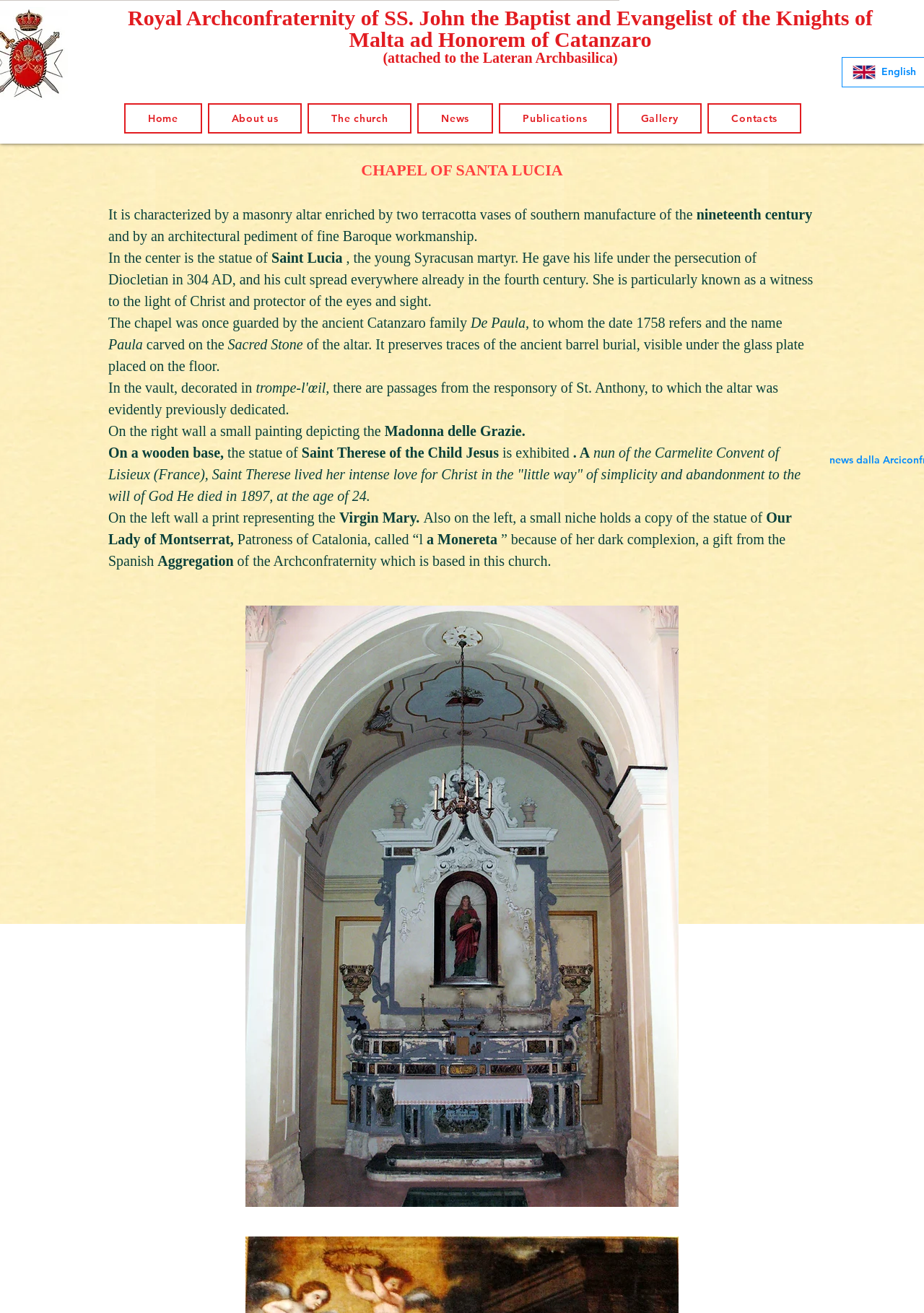Please identify the bounding box coordinates of the clickable region that I should interact with to perform the following instruction: "Click the 'Home' link". The coordinates should be expressed as four float numbers between 0 and 1, i.e., [left, top, right, bottom].

[0.134, 0.079, 0.219, 0.102]